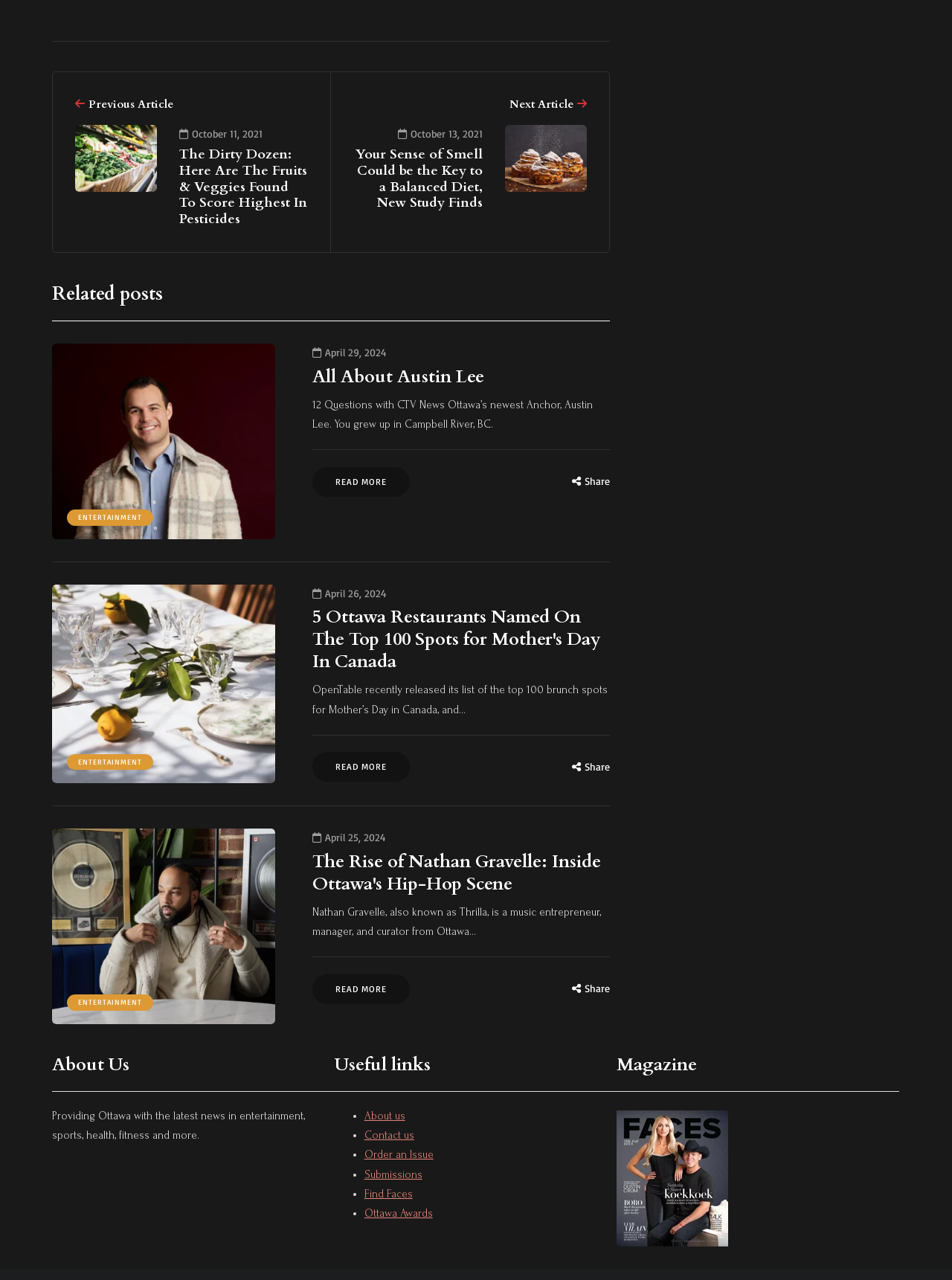Using the provided element description, identify the bounding box coordinates as (top-left x, top-left y, bottom-right x, bottom-right y). Ensure all values are between 0 and 1. Description: All About Austin Lee

[0.328, 0.285, 0.509, 0.304]